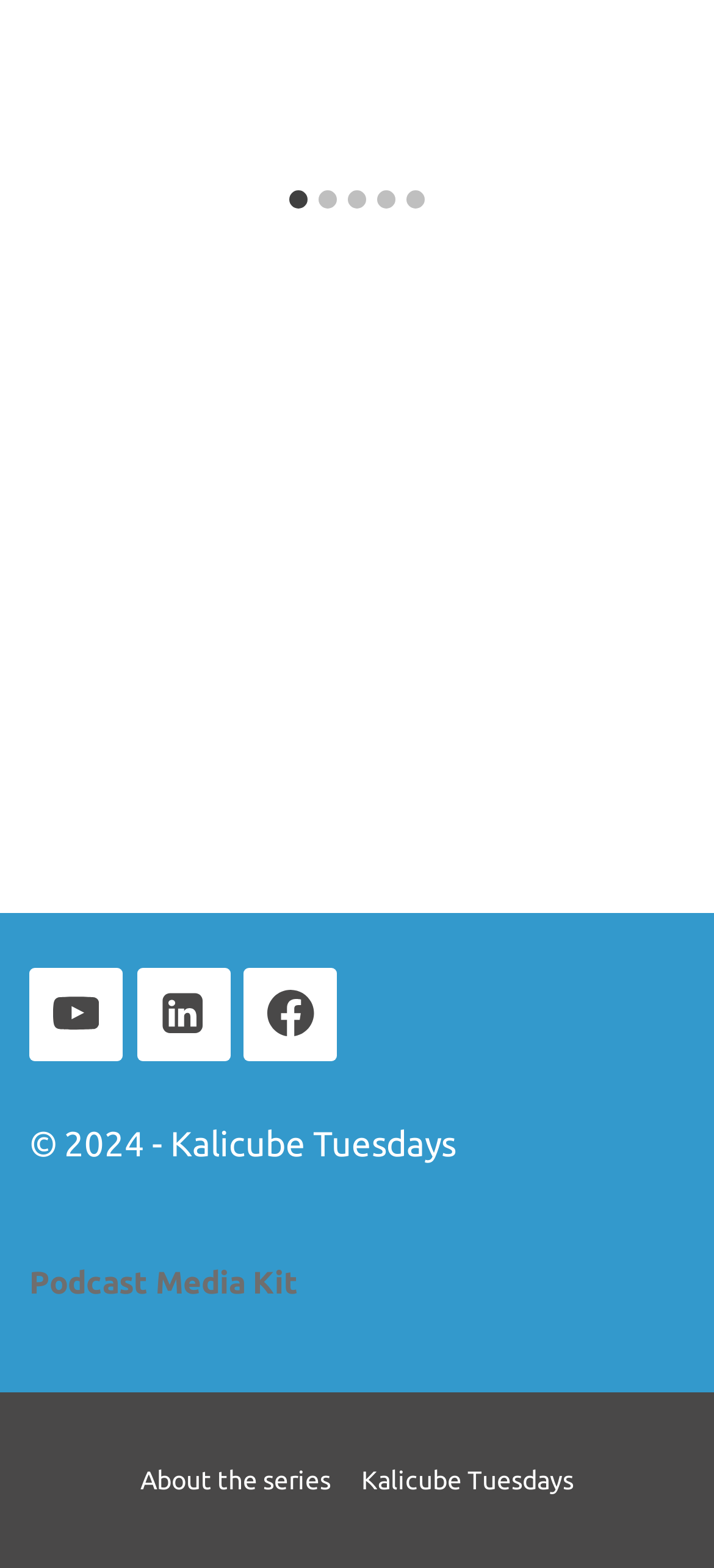How many tabs are present in the tablist?
Please ensure your answer is as detailed and informative as possible.

I counted the number of tab elements within the tablist and found that there are 5 tabs present, which are 'Go to slide 1', 'Go to slide 2', 'Go to slide 3', 'Go to slide 4', and 'Go to slide 5'.